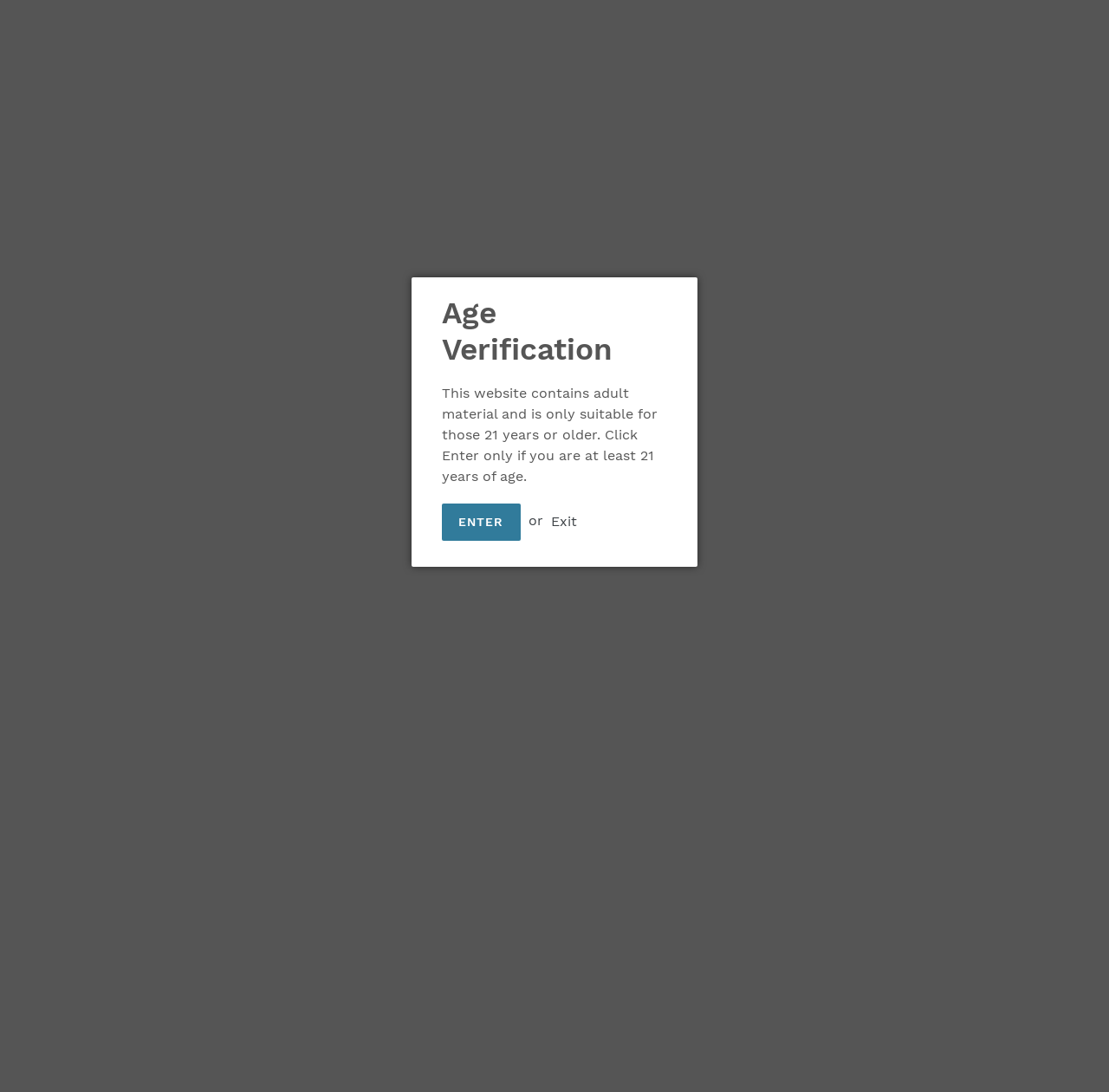Identify the bounding box coordinates for the element that needs to be clicked to fulfill this instruction: "View your cart". Provide the coordinates in the format of four float numbers between 0 and 1: [left, top, right, bottom].

[0.92, 0.081, 0.957, 0.116]